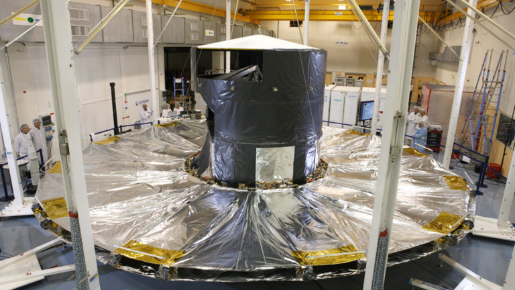Identify and describe all the elements present in the image.

The image showcases the Gaia spacecraft, a sophisticated satellite designed for astronomical measurement. Centered in a cleanroom environment, the spacecraft is surrounded by a circular array of reflective panels and intricate components, emphasizing its advanced engineering. The upper section of the spacecraft features a streamlined design, integral to its function of precisely measuring the position, parallax, and proper motion of one billion stars with remarkable accuracy down to 20 microarcseconds. In the background, personnel can be seen, indicating the collaborative effort in preparing for scientific missions. This groundbreaking project aims to enhance our understanding of the Milky Way and beyond, advancing both astrophysics and our grasp of cosmic structures.